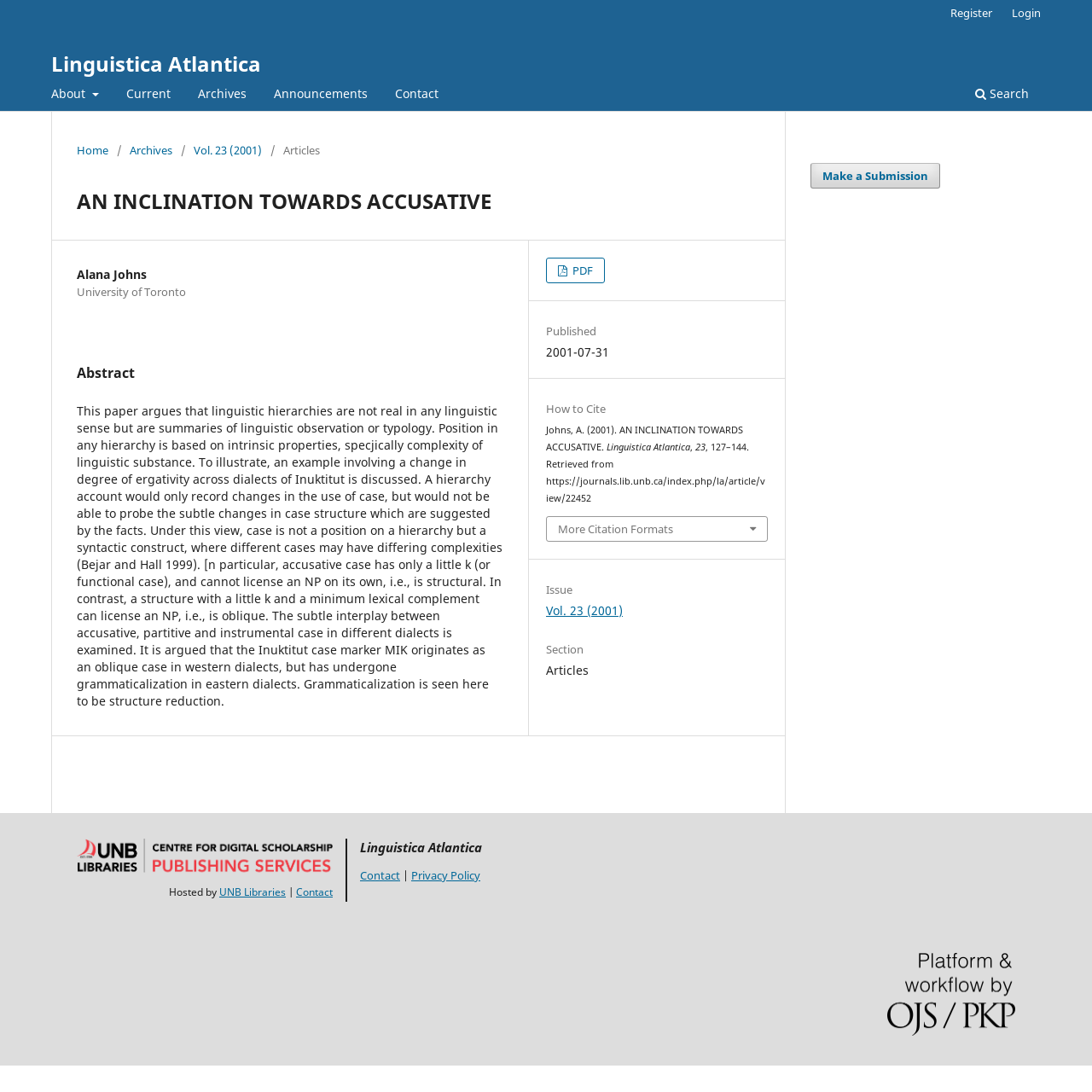From the webpage screenshot, predict the bounding box coordinates (top-left x, top-left y, bottom-right x, bottom-right y) for the UI element described here: More Citation Formats

[0.501, 0.473, 0.702, 0.495]